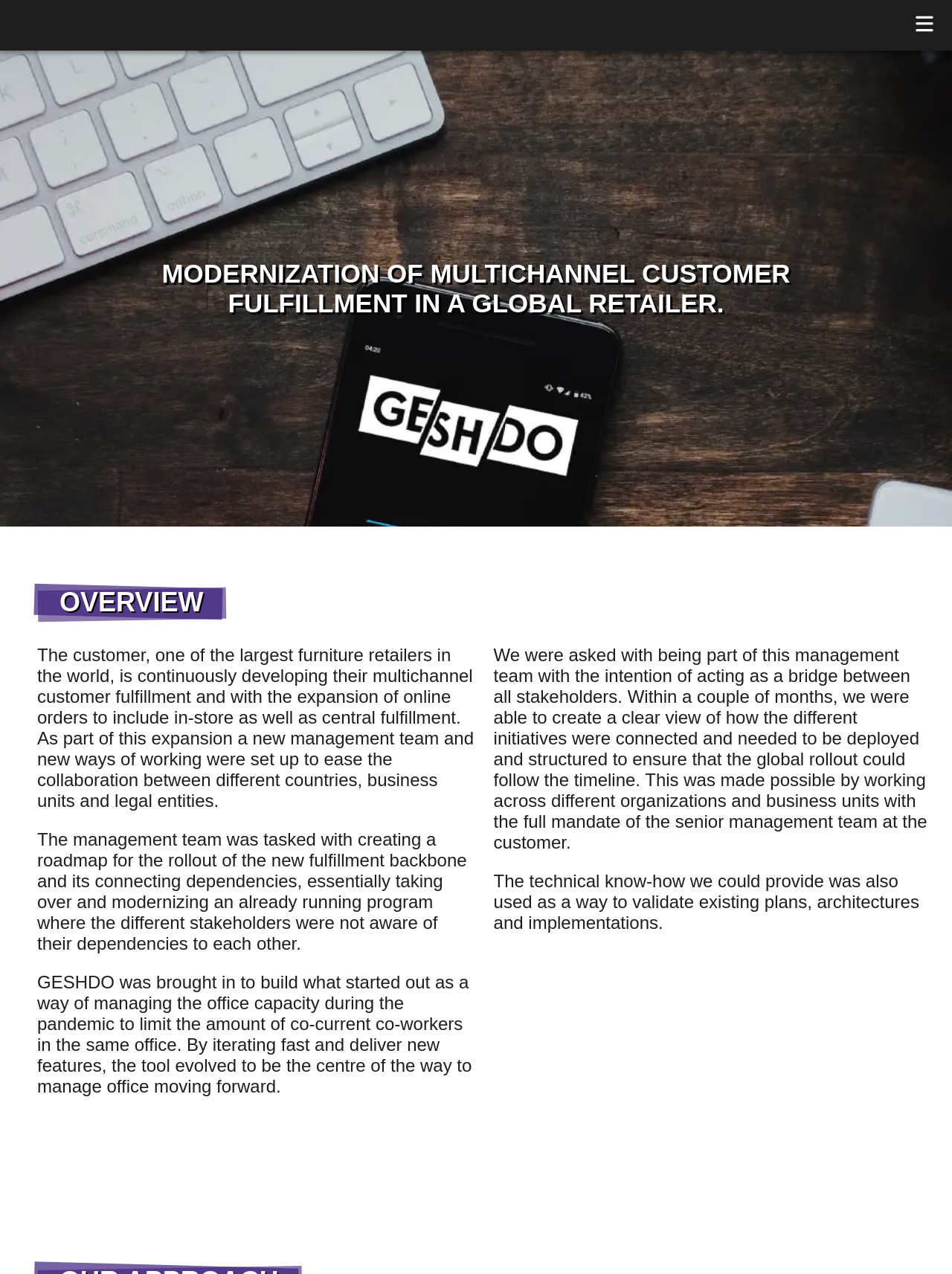What was GESHDO's initial task?
Please give a detailed and elaborate explanation in response to the question.

According to the StaticText element with the text 'GESHDO was brought in to build what started out as a way of managing the office capacity during the pandemic to limit the amount of co-current co-workers in the same office.', GESHDO's initial task was to manage office capacity during the pandemic.